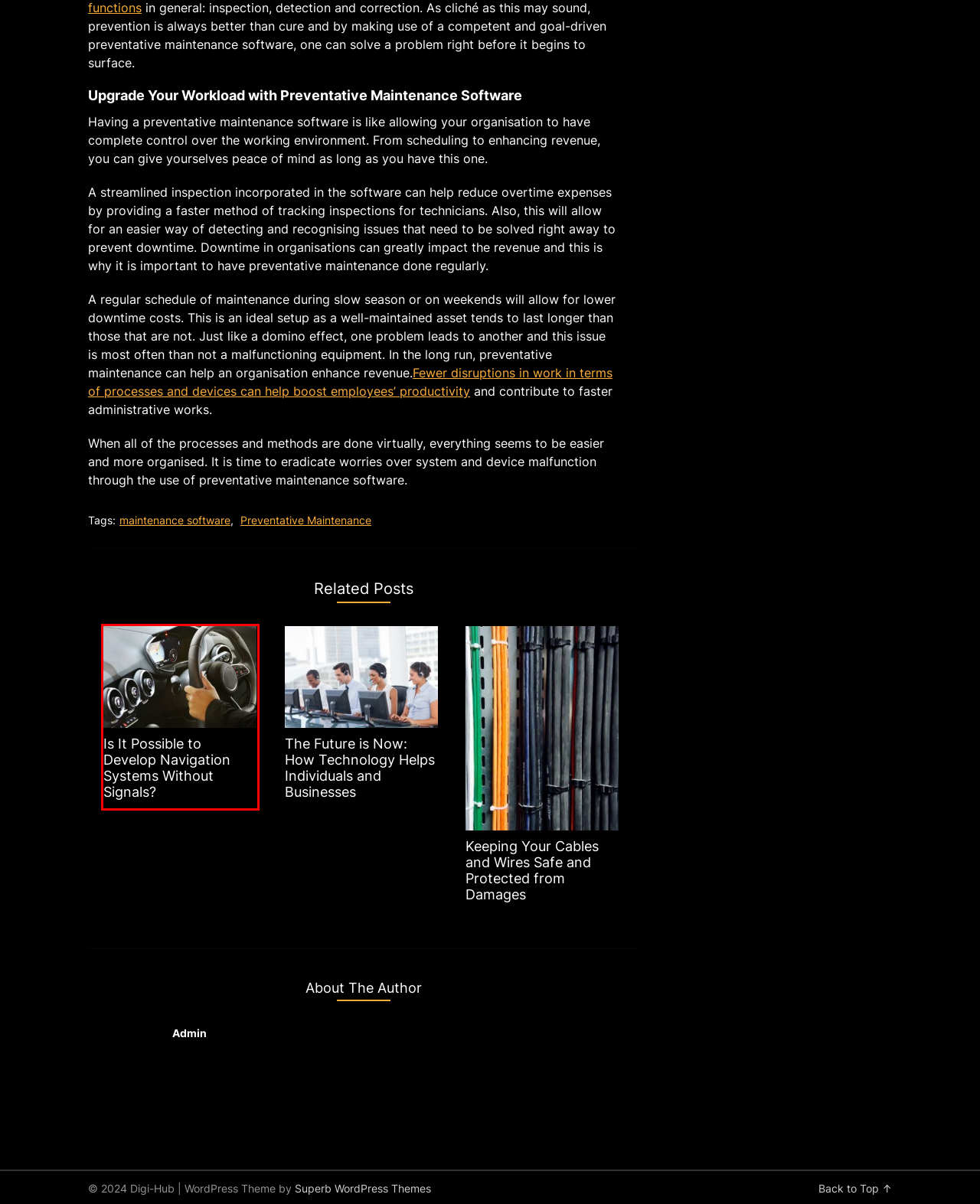You are presented with a screenshot of a webpage containing a red bounding box around an element. Determine which webpage description best describes the new webpage after clicking on the highlighted element. Here are the candidates:
A. maintenance software Archives - Digi-Hub
B. Preventative Maintenance Archives - Digi-Hub
C. Get Your Daily Dose of IT and Tech News on Digi-Hub
D. Researchers Explore the First Navigation System That Doesn’t Need Signals | Digi-Hub
E. Technology News Archives - Digi-Hub
F. Understanding the Impact of Technology on People and Ventures - Digi-Hub
G. Digital Marketing Archives - Digi-Hub
H. 3 Tips to Keep Your Cables and Wires Safe and in Order | Engineering Supplies

D